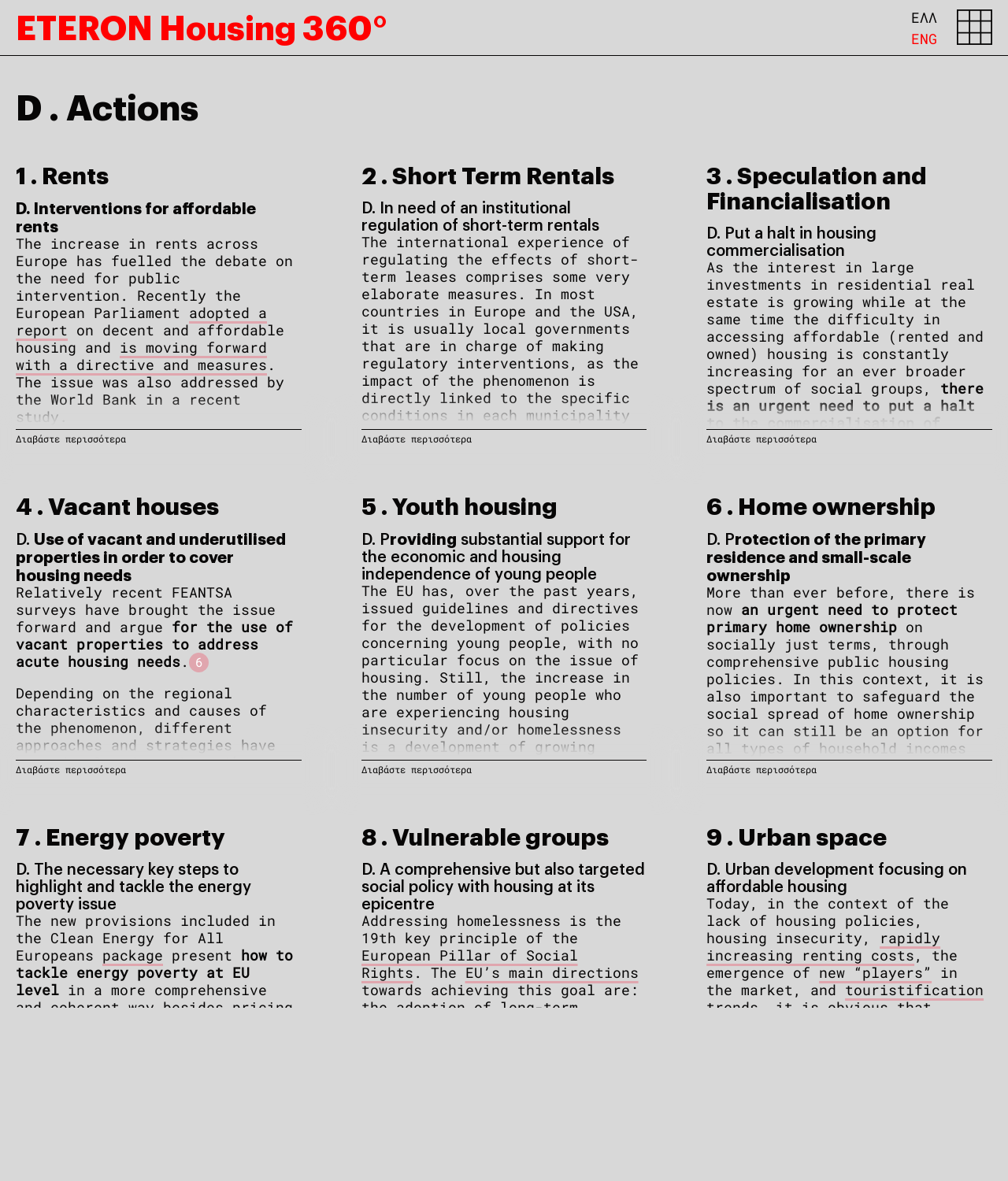Provide the bounding box coordinates for the specified HTML element described in this description: "Passages". The coordinates should be four float numbers ranging from 0 to 1, in the format [left, top, right, bottom].

None